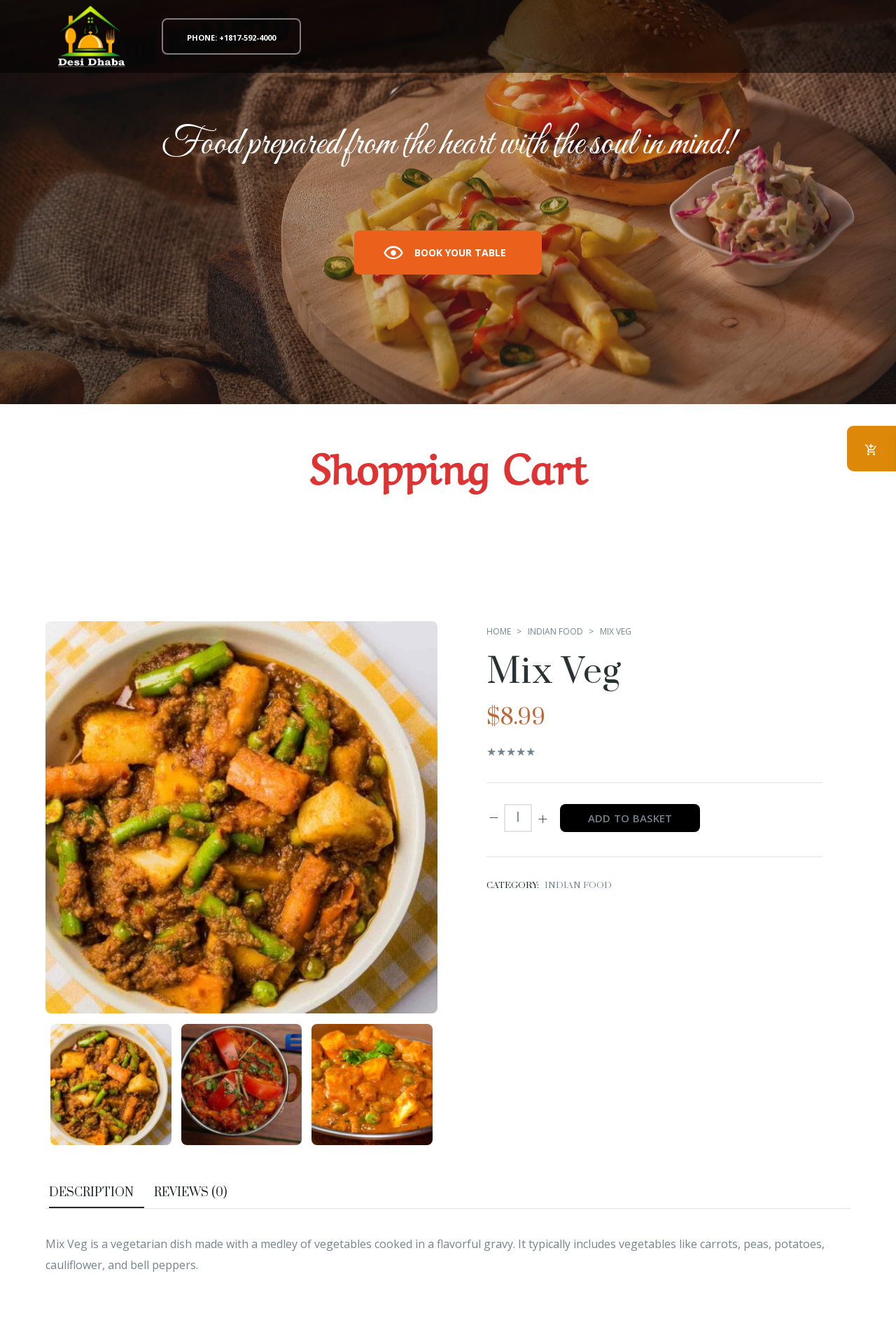Find the bounding box coordinates of the element I should click to carry out the following instruction: "View product description".

[0.055, 0.893, 0.161, 0.913]